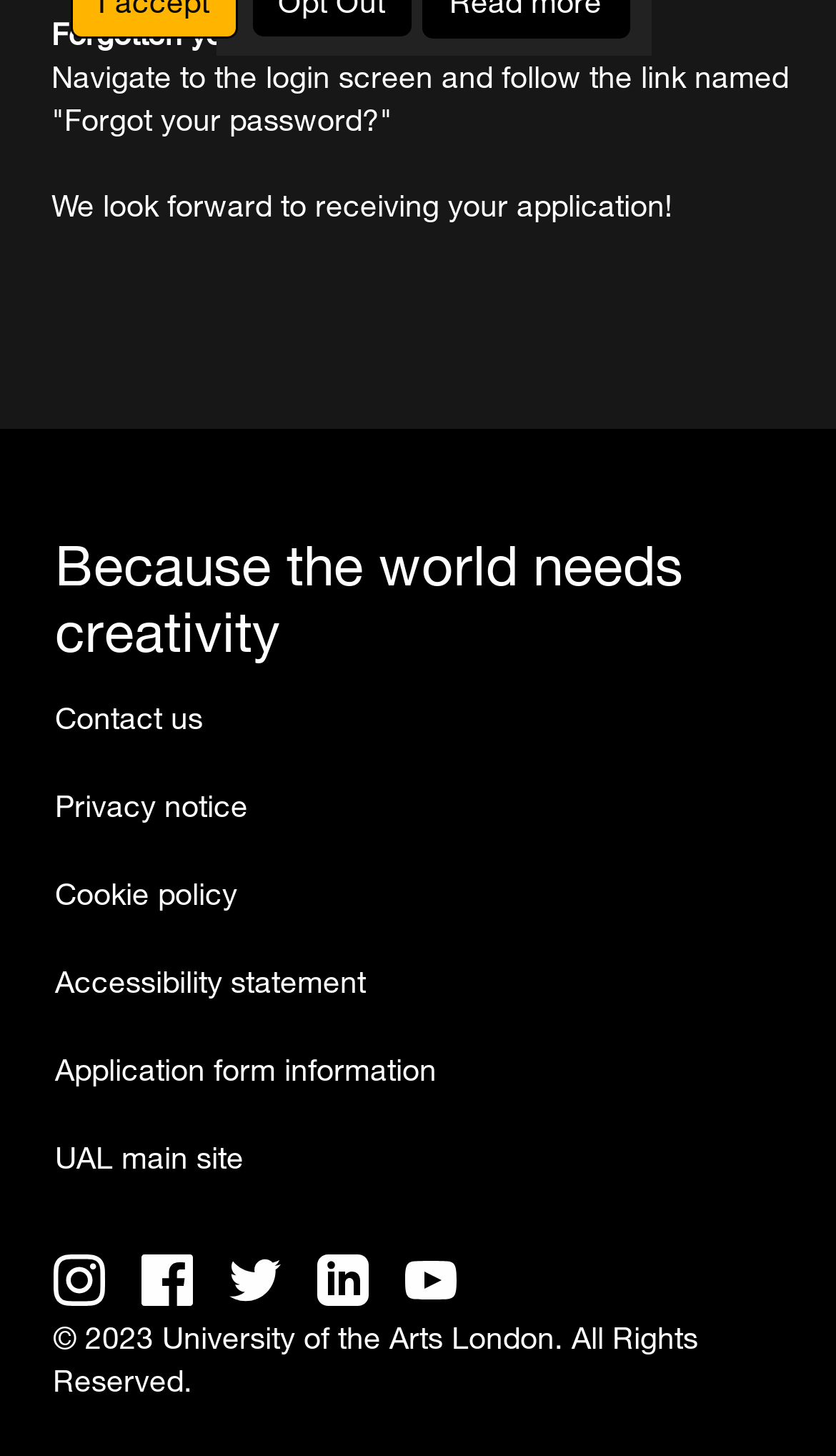What is the copyright year?
Refer to the image and give a detailed answer to the query.

The copyright year is mentioned in the StaticText element with the text '© 2023 University of the Arts London. All Rights Reserved.' which is located at the bottom of the webpage.